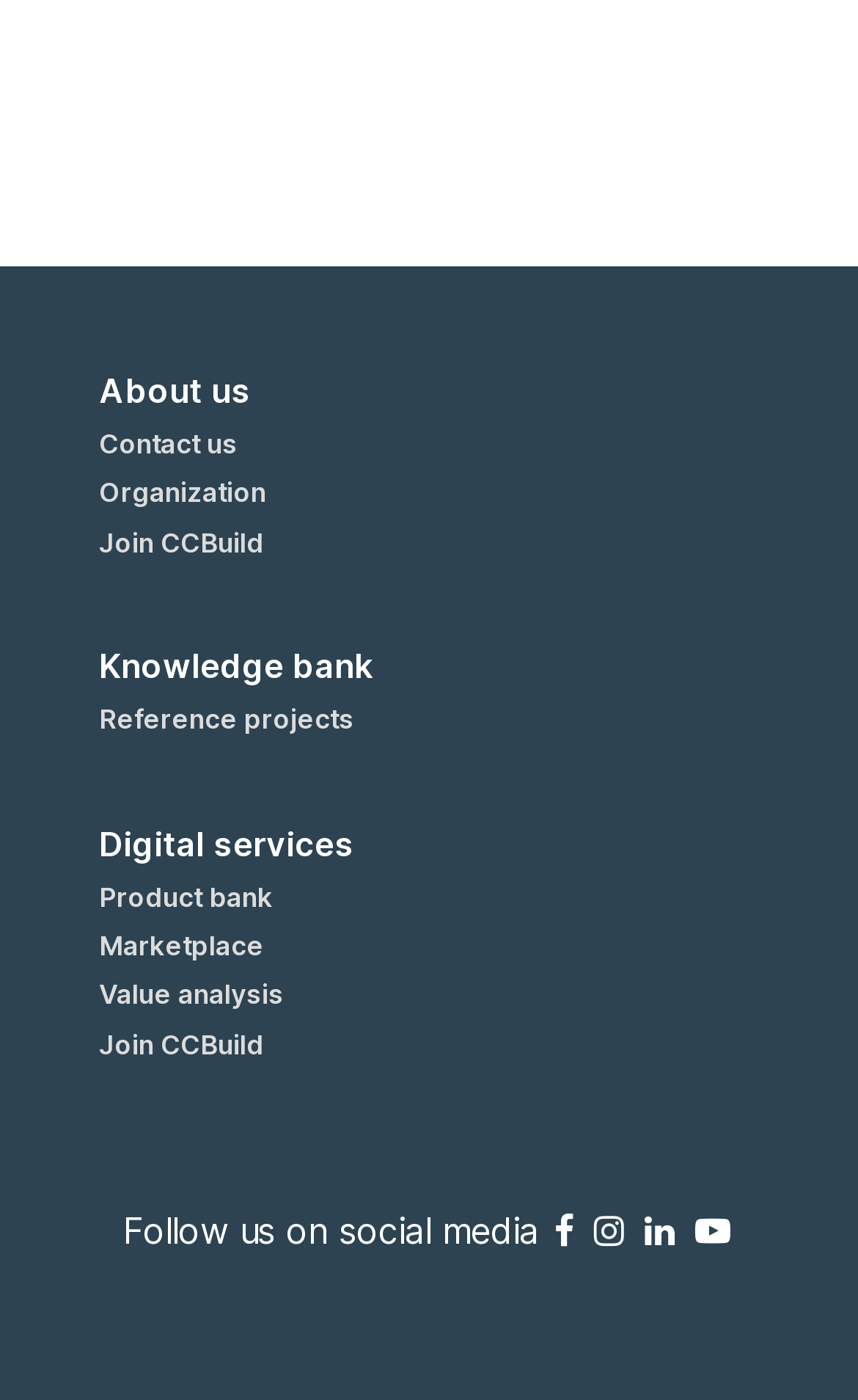Please identify the bounding box coordinates of the area that needs to be clicked to fulfill the following instruction: "Explore Digital services."

[0.115, 0.589, 0.885, 0.617]